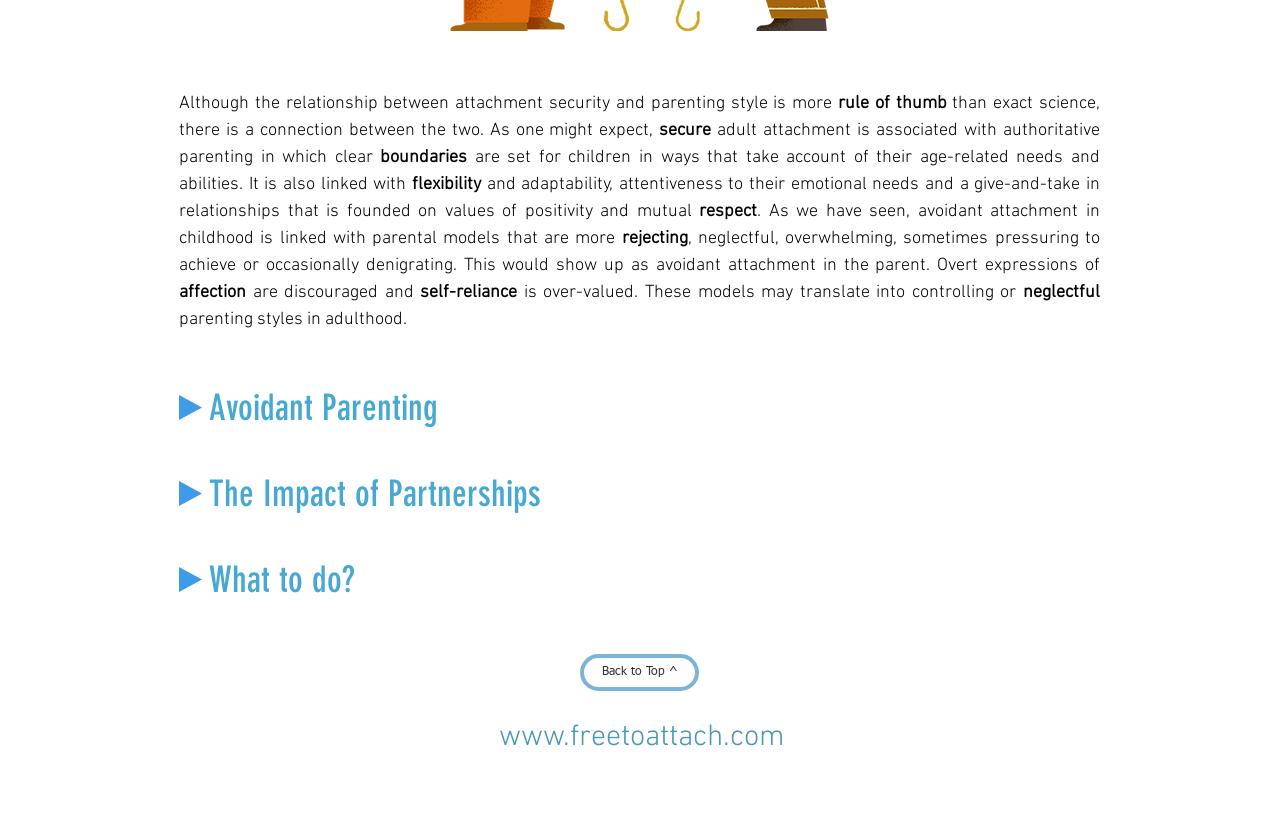Identify the bounding box for the UI element described as: "www.freetoattach.com". The coordinates should be four float numbers between 0 and 1, i.e., [left, top, right, bottom].

[0.39, 0.861, 0.613, 0.906]